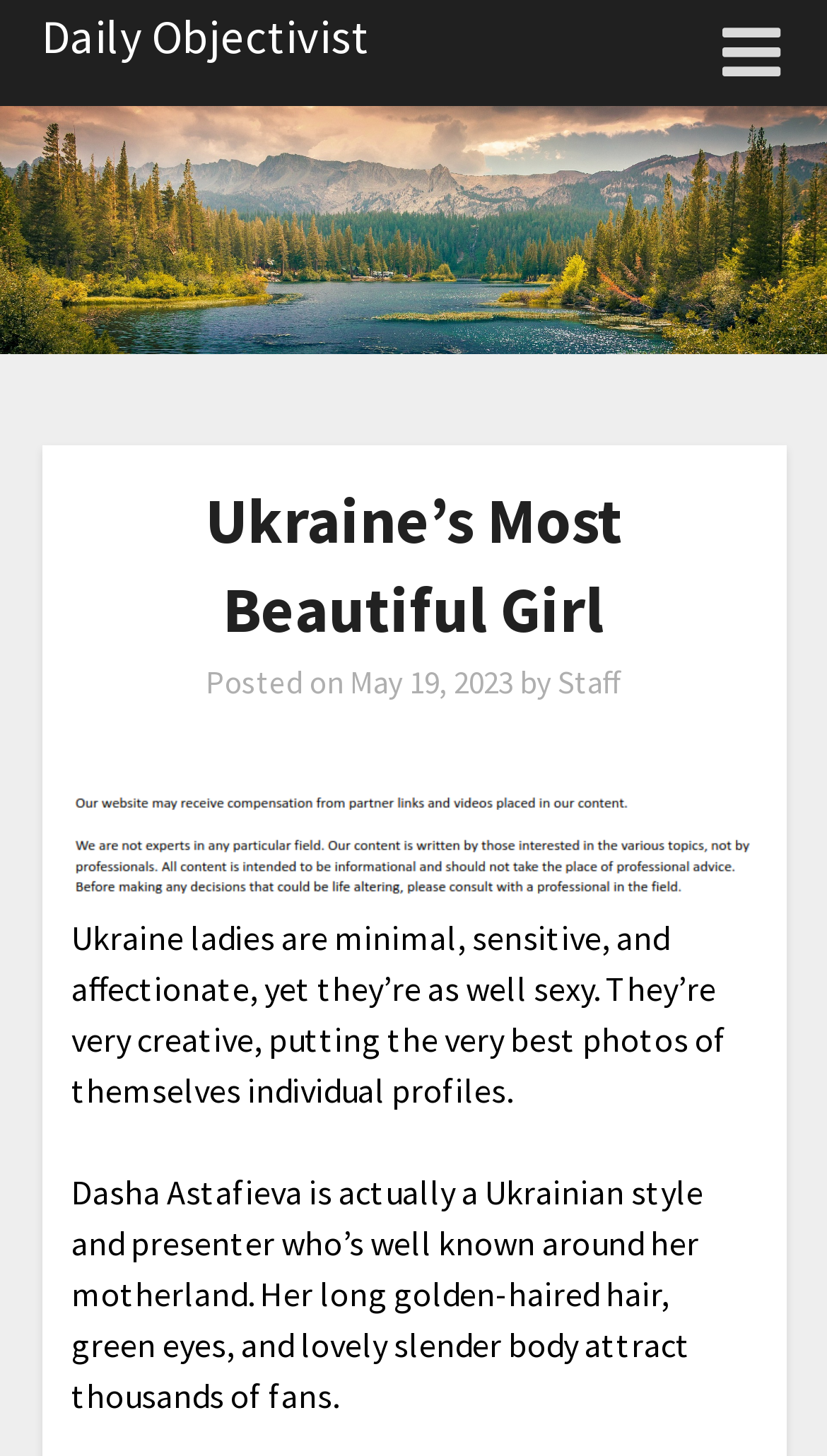Explain the webpage in detail, including its primary components.

The webpage is about Ukraine's most beautiful girl, featuring a prominent header with the title "Ukraine's Most Beautiful Girl" at the top center of the page. Below the header, there is a section with a posted date "May 19, 2023" and an author "Staff" on the top right. 

On the top left, there is a logo image of "Daily Objectivist" with a link to the website. Next to the logo, there is a hamburger menu icon. 

The main content of the page is divided into two sections. The first section is an image, likely a profile picture of the featured girl, taking up most of the width of the page. Below the image, there is a paragraph describing Ukrainian ladies, stating that they are minimal, sensitive, and affectionate, yet also sexy and creative. 

The second section is another image, possibly another profile picture or a full-body photo of the featured girl. Below this image, there is a paragraph describing Dasha Astafieva, a Ukrainian model and presenter, highlighting her physical features such as long golden hair, green eyes, and a lovely slender body.